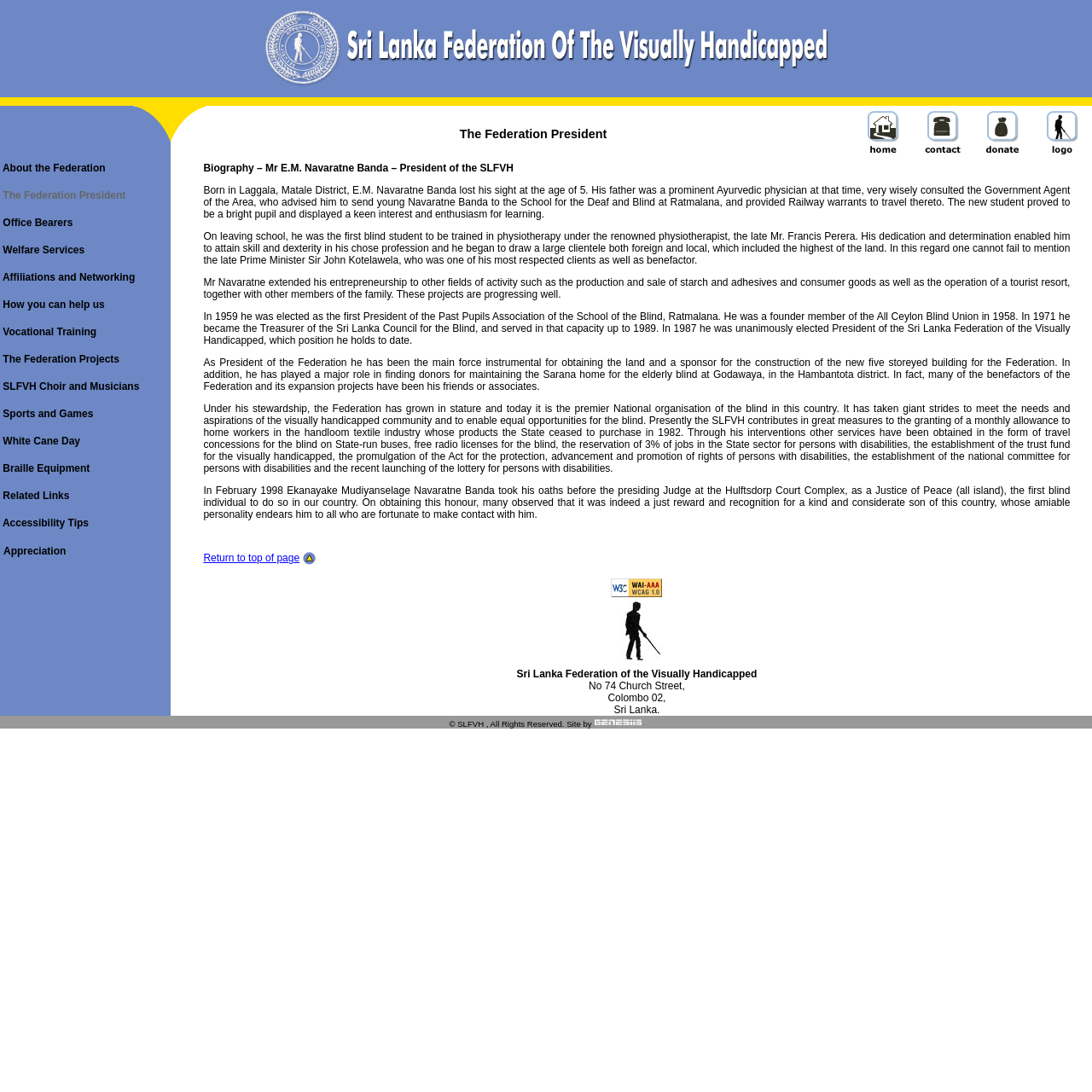What is the name of the software company that developed the website?
Look at the image and respond with a one-word or short-phrase answer.

Genesiis Software